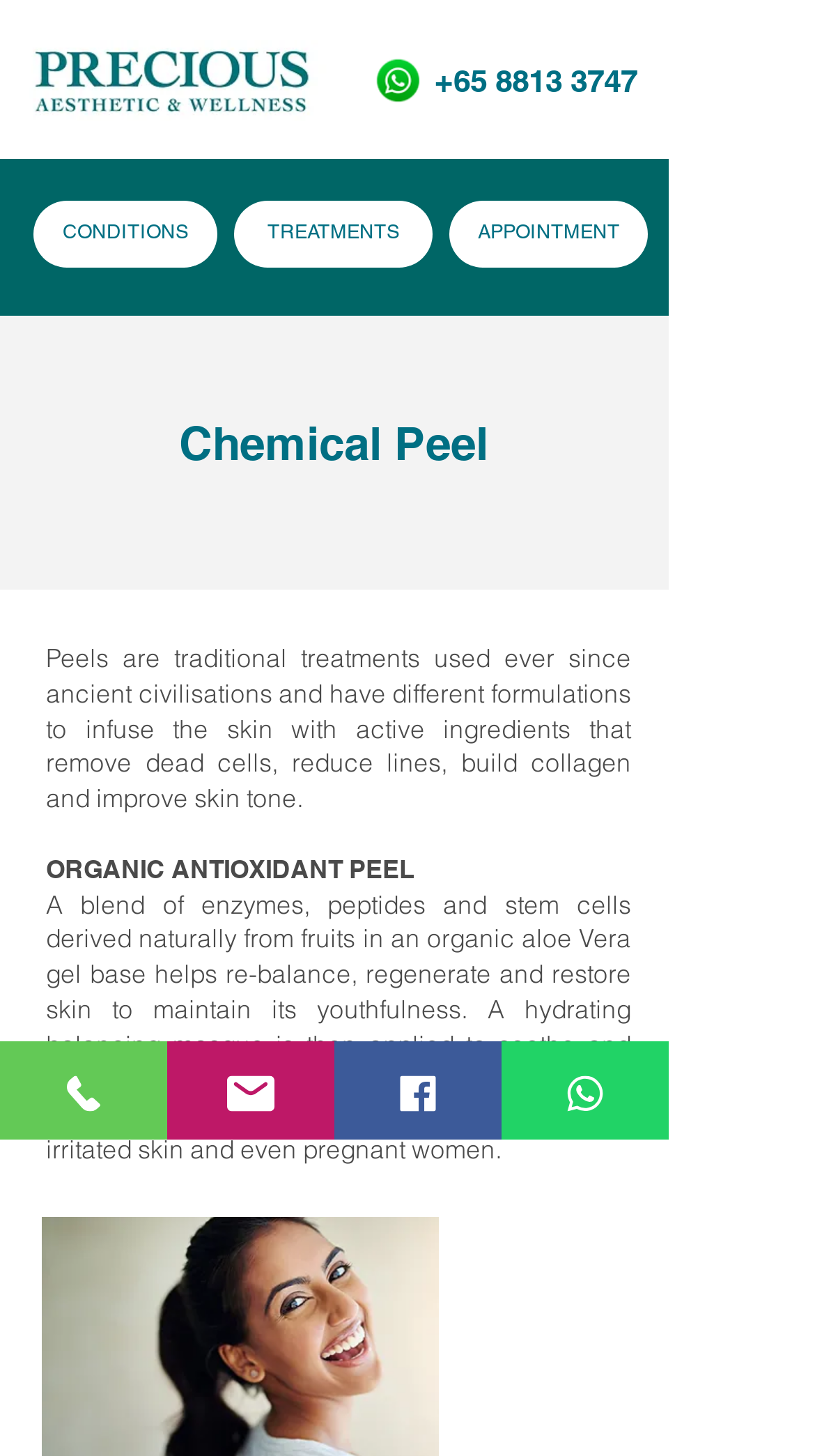Find the bounding box coordinates of the clickable area that will achieve the following instruction: "Click the Precious-Aesthetic-Wellness.jpg link".

[0.021, 0.027, 0.405, 0.083]